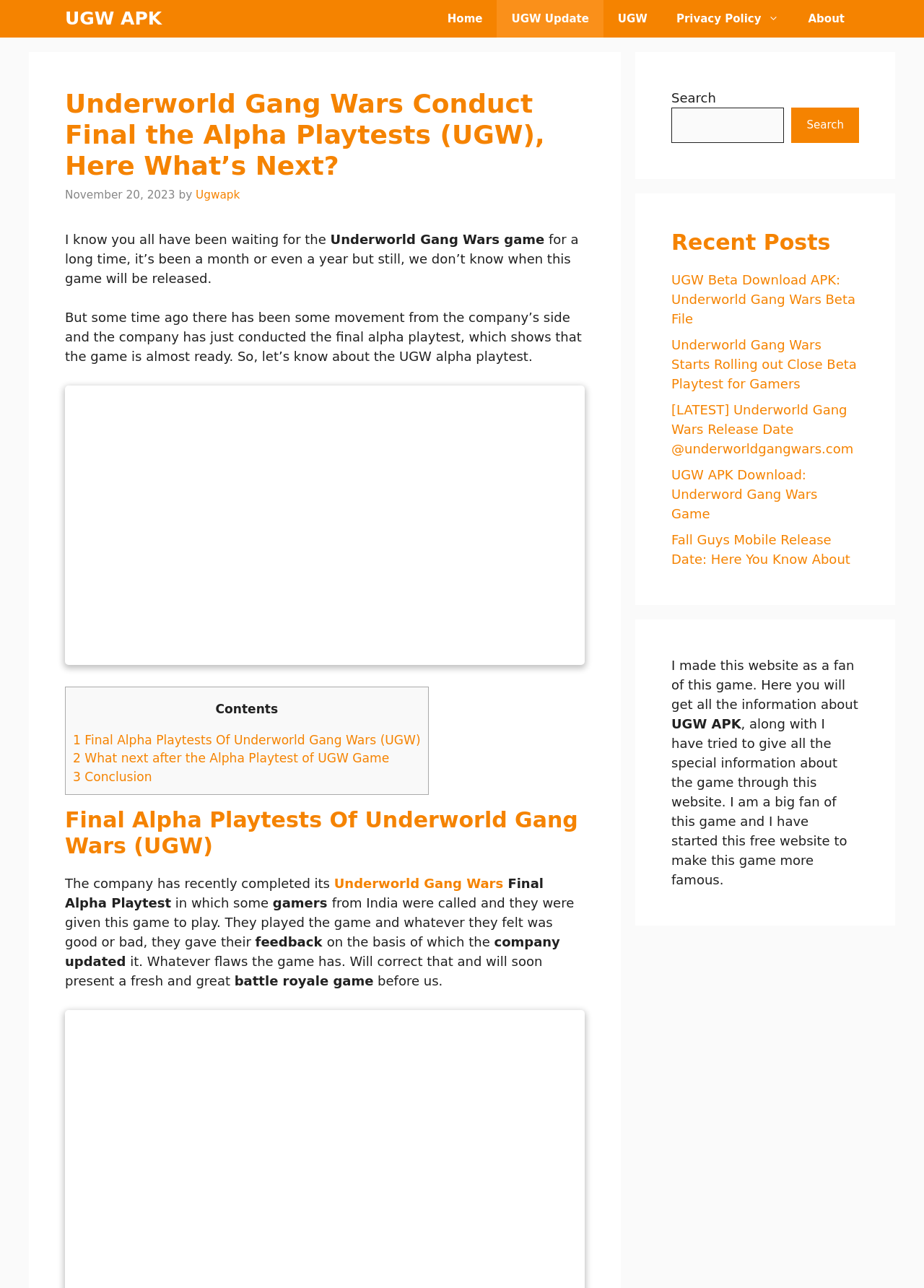Based on the element description: "UGW Update", identify the bounding box coordinates for this UI element. The coordinates must be four float numbers between 0 and 1, listed as [left, top, right, bottom].

[0.538, 0.0, 0.653, 0.029]